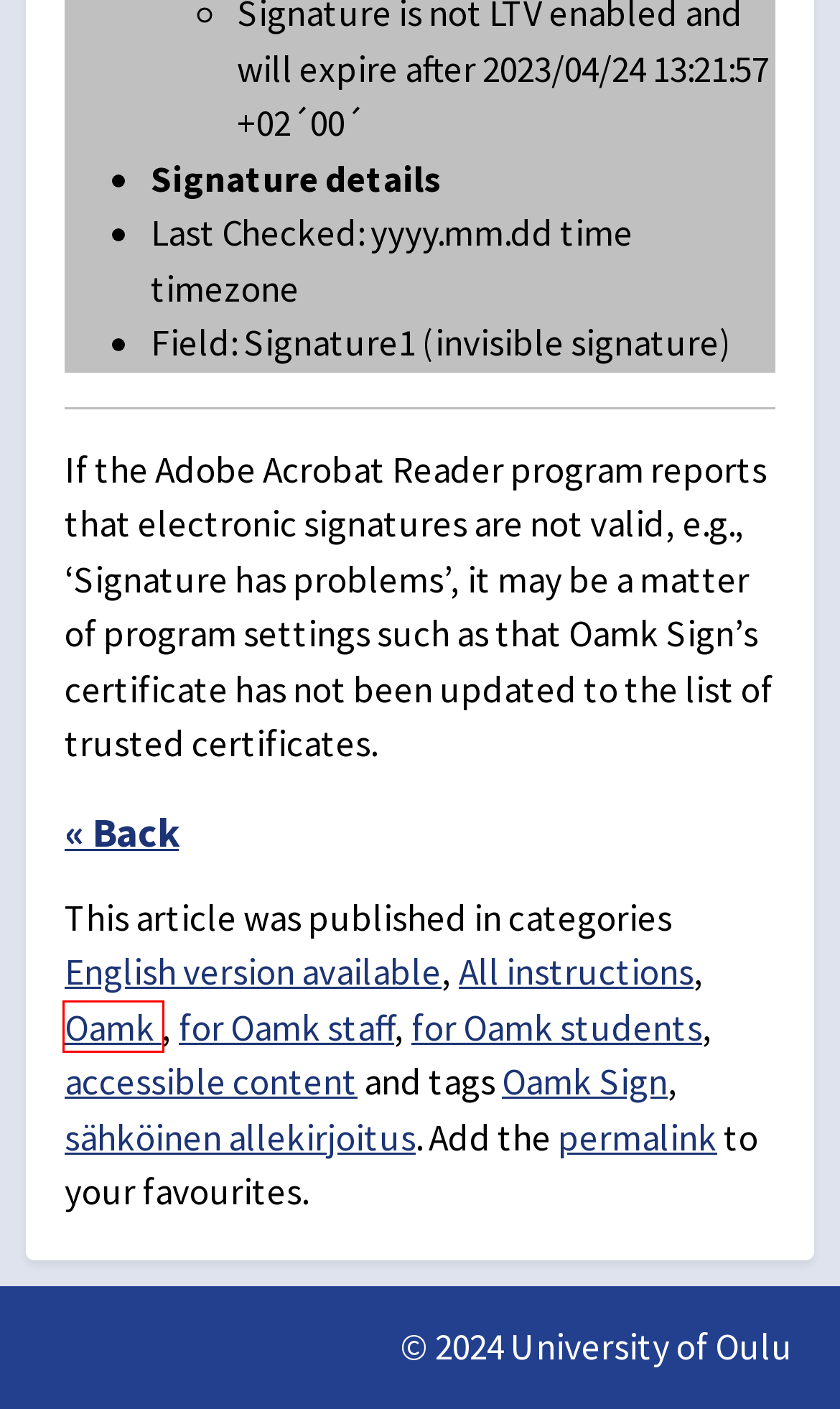Given a webpage screenshot with a UI element marked by a red bounding box, choose the description that best corresponds to the new webpage that will appear after clicking the element. The candidates are:
A. ict.oulu.fi | Oamk
B. ict.oulu.fi | for Oamk students
C. ict.oulu.fi | All instructions
D. ict.oulu.fi | accessible content
E. How to sign documents electronically in Oamk Sign (electronic signing service)
F. ict.oulu.fi | for Oamk staff
G. ict.oulu.fi | English version available
H. GDPR Privacy Notice

A